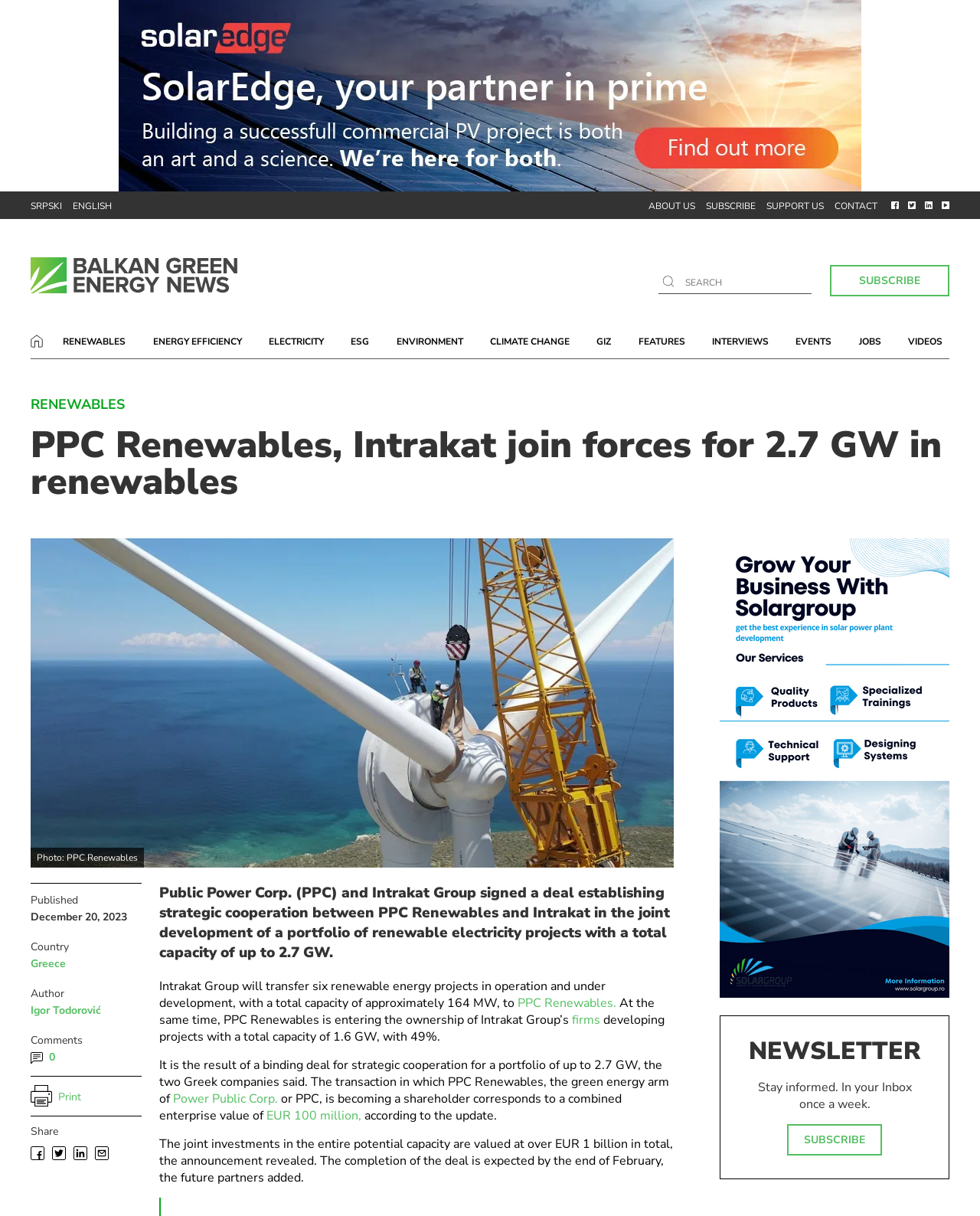What is the total capacity of renewable electricity projects?
Based on the image, provide a one-word or brief-phrase response.

2.7 GW